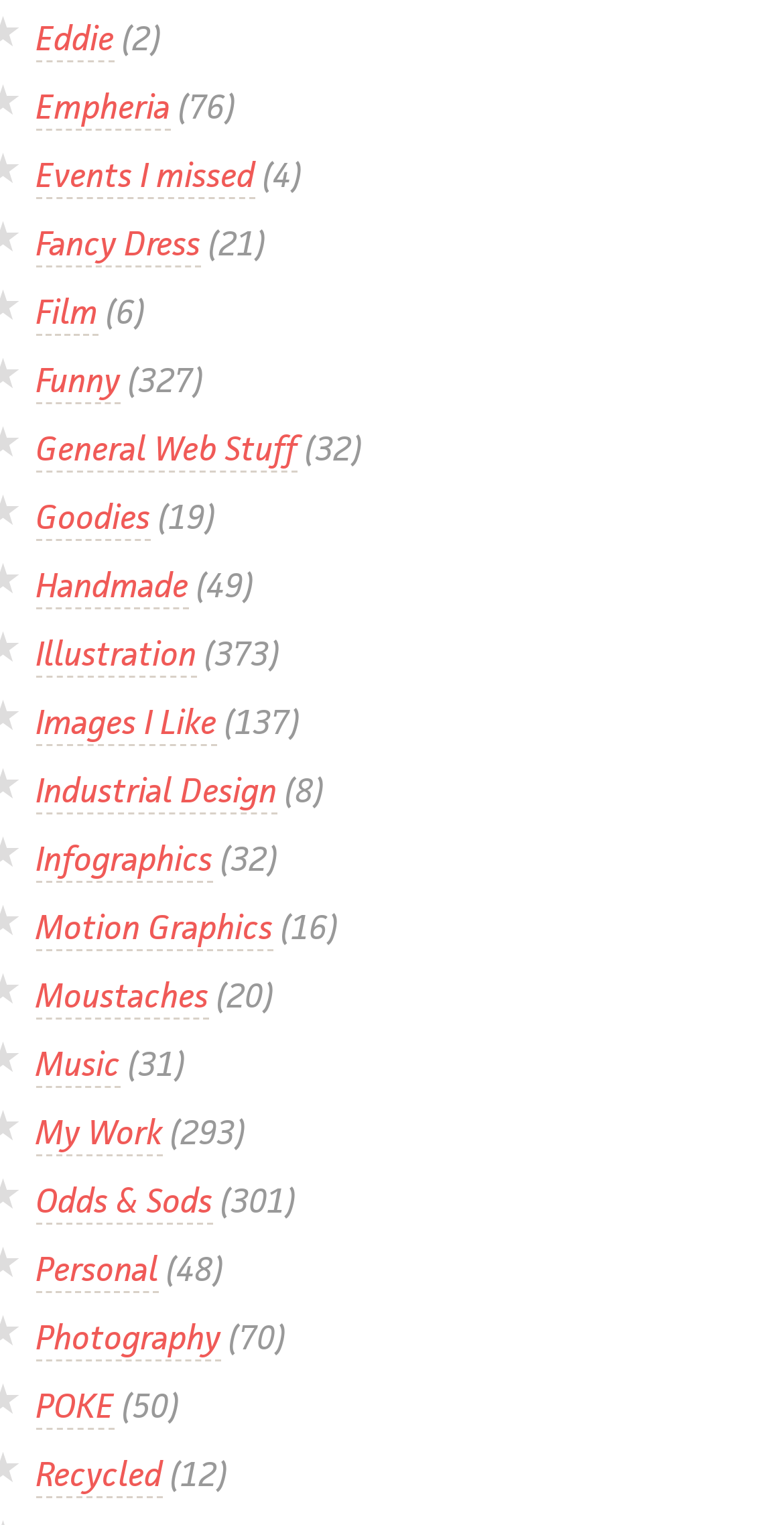Specify the bounding box coordinates of the region I need to click to perform the following instruction: "Click on the Products link". The coordinates must be four float numbers in the range of 0 to 1, i.e., [left, top, right, bottom].

None